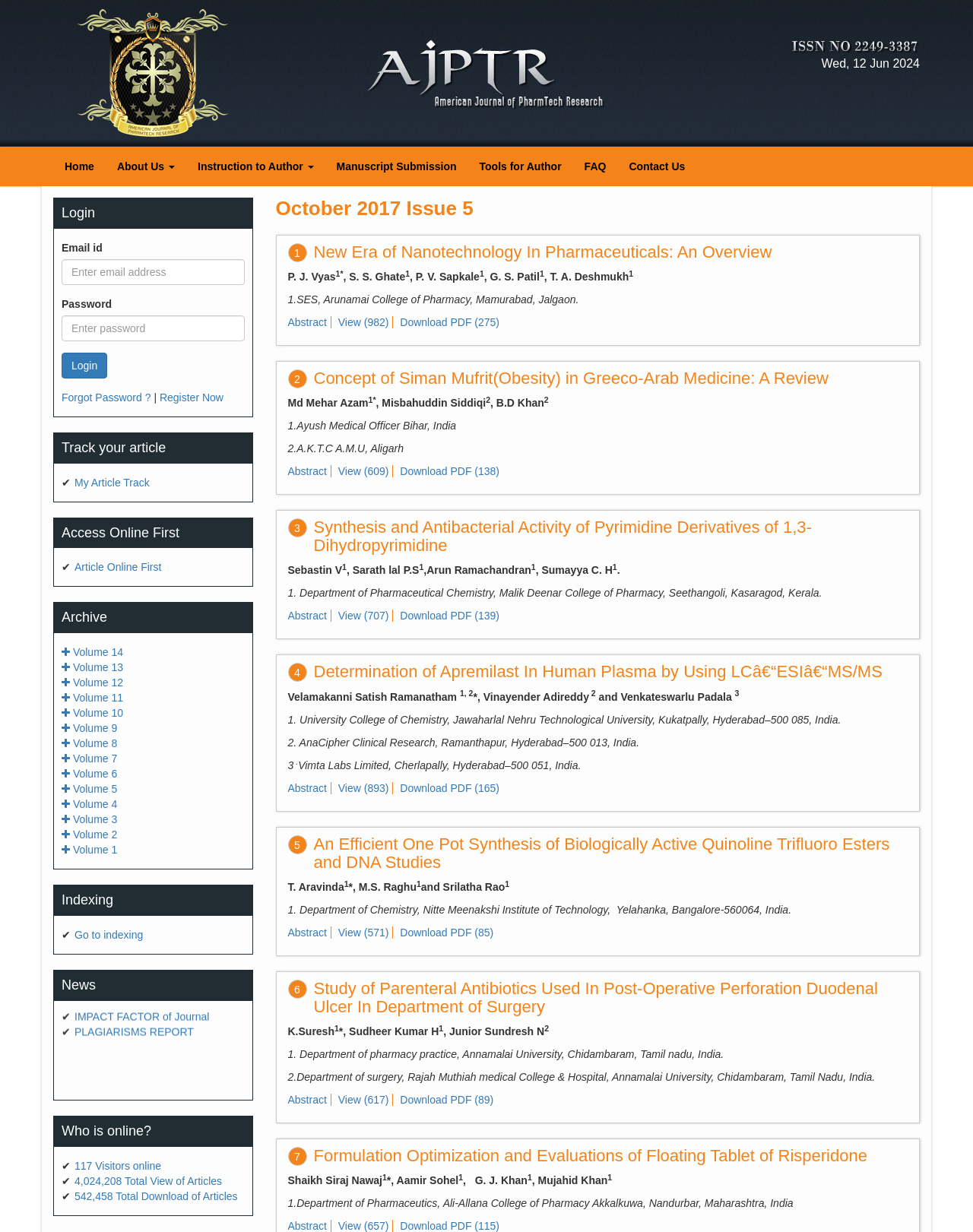Please locate the bounding box coordinates of the element that should be clicked to achieve the given instruction: "Click on the 'Login' button".

[0.063, 0.286, 0.11, 0.307]